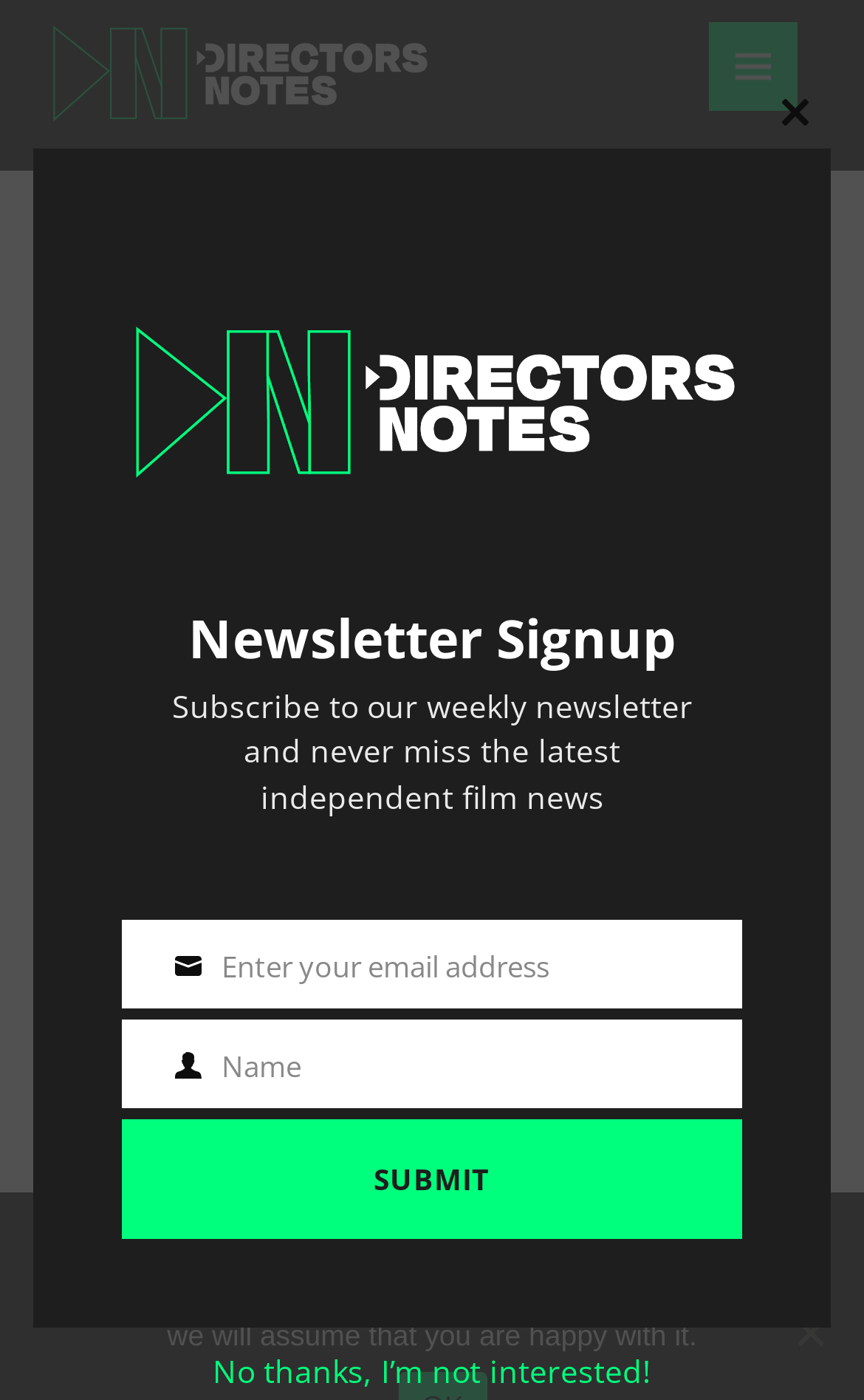What is the text of the link below the newsletter signup section?
Look at the screenshot and respond with a single word or phrase.

No thanks, I’m not interested!